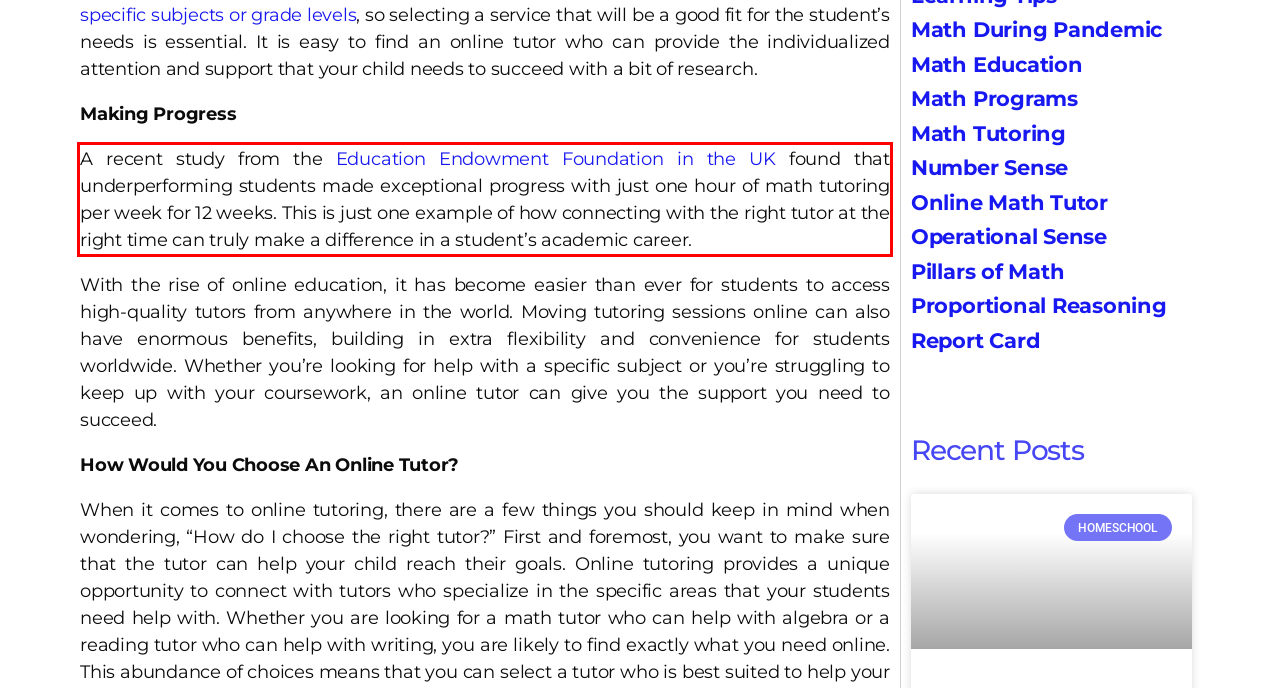From the provided screenshot, extract the text content that is enclosed within the red bounding box.

A recent study from the Education Endowment Foundation in the UK found that underperforming students made exceptional progress with just one hour of math tutoring per week for 12 weeks. This is just one example of how connecting with the right tutor at the right time can truly make a difference in a student’s academic career.